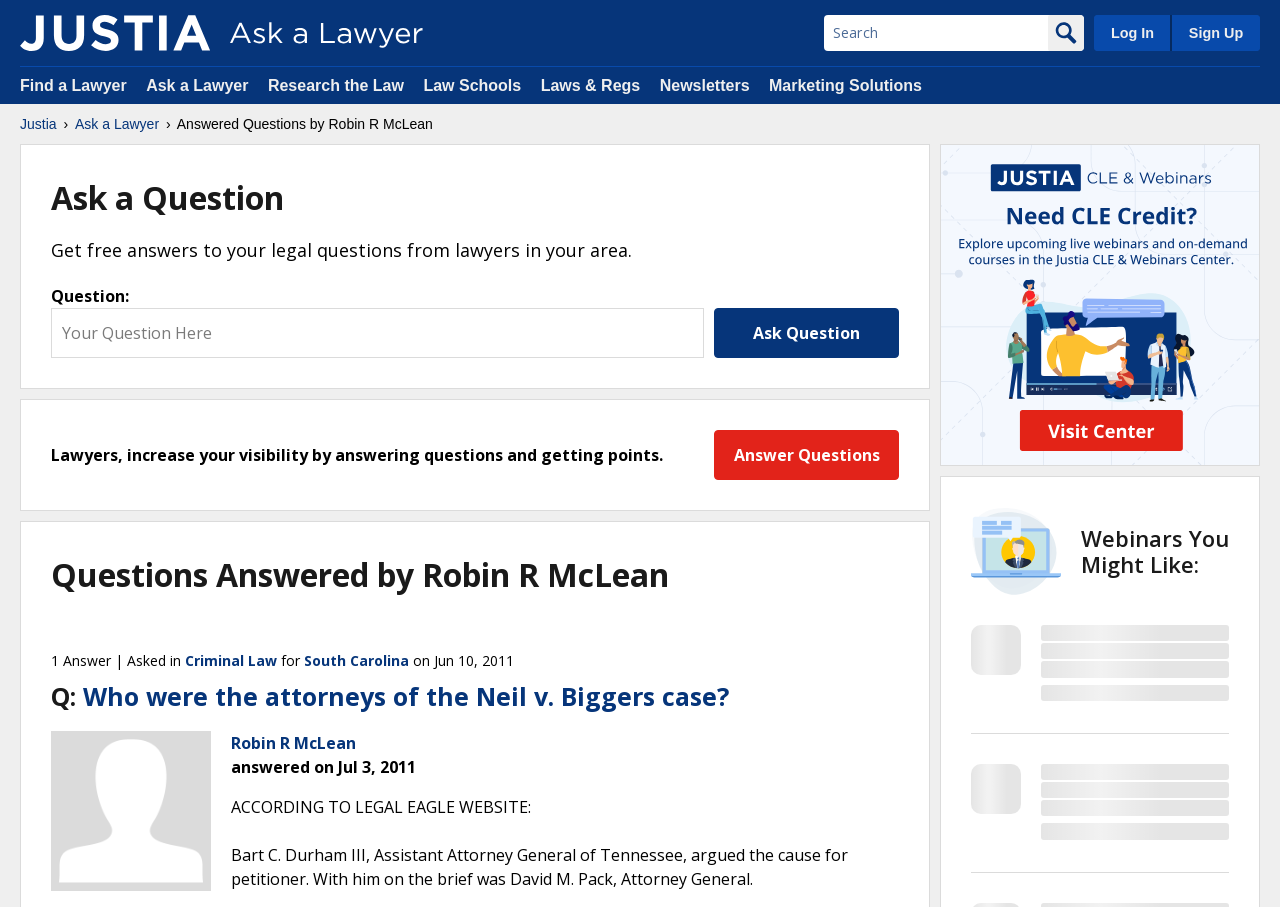Provide a one-word or short-phrase response to the question:
What is the state where the question was asked?

South Carolina